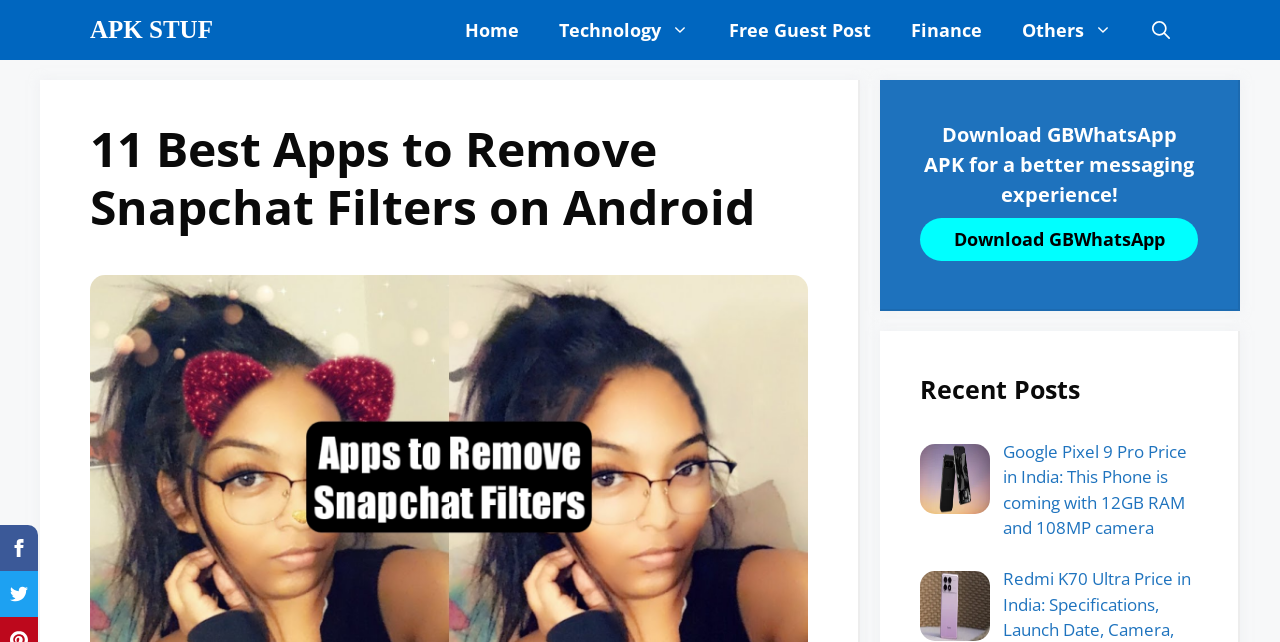Find and specify the bounding box coordinates that correspond to the clickable region for the instruction: "Search for something".

[0.884, 0.0, 0.93, 0.093]